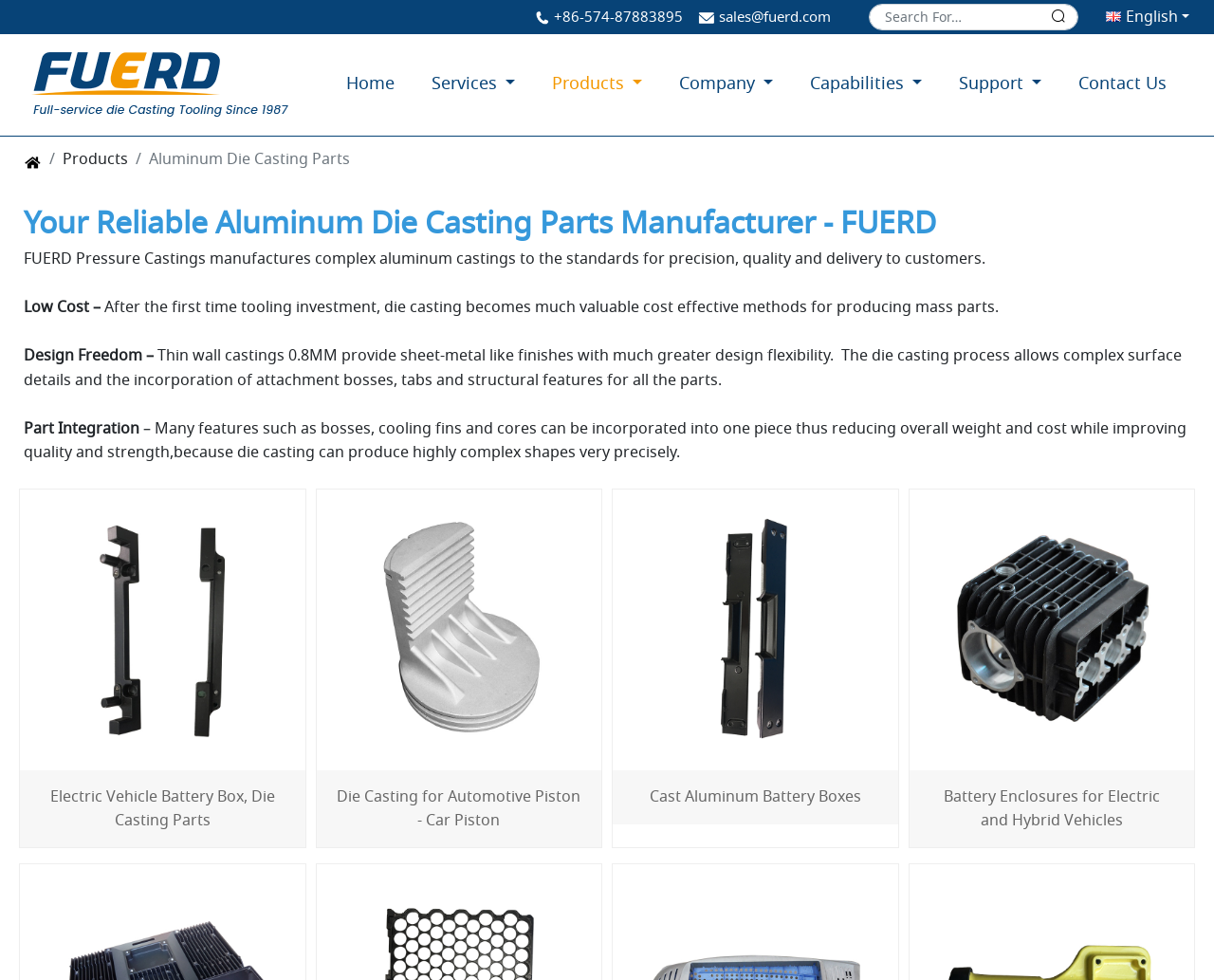Find the bounding box coordinates of the clickable area required to complete the following action: "search for something".

[0.716, 0.004, 0.888, 0.031]